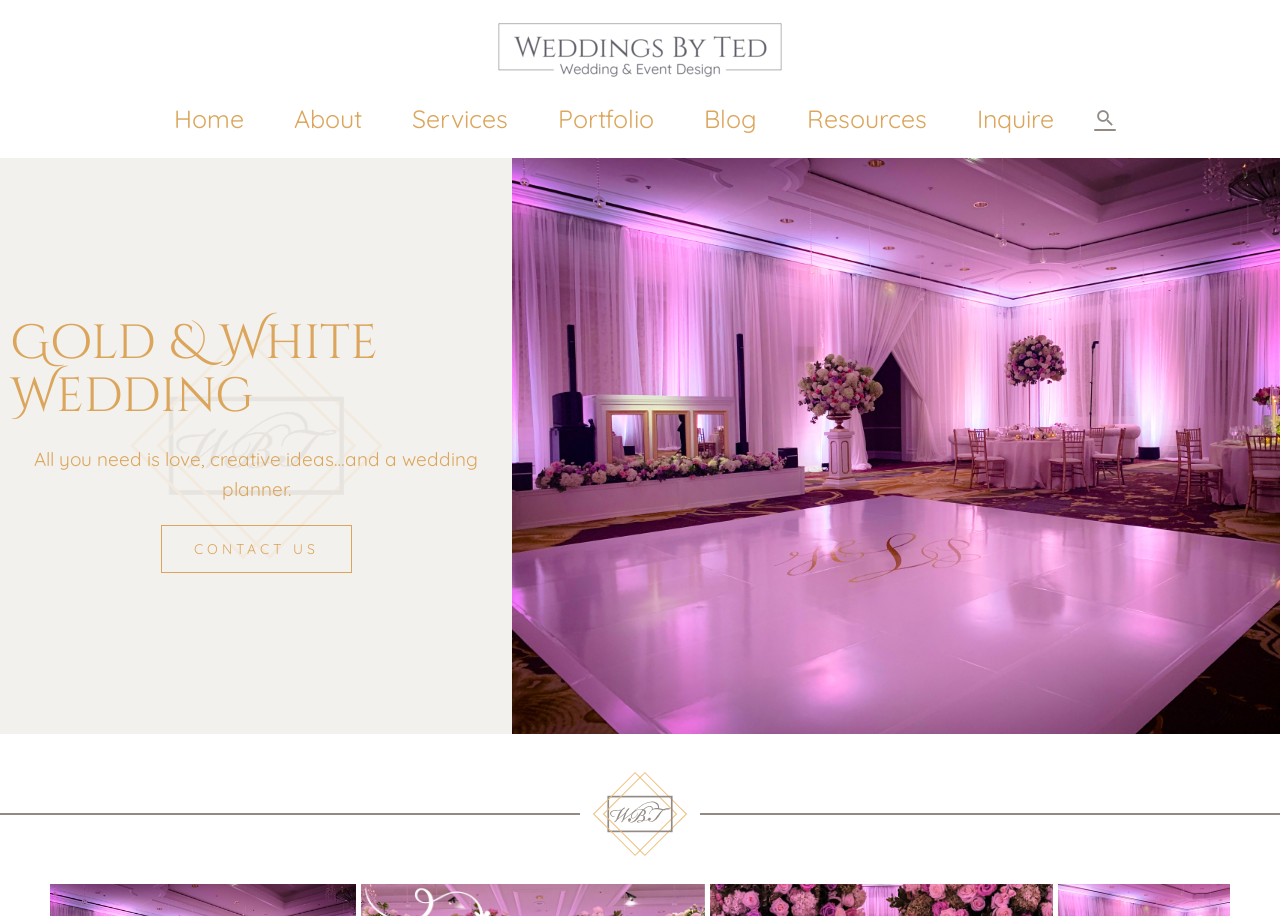Determine the bounding box coordinates for the area that should be clicked to carry out the following instruction: "learn about services".

[0.302, 0.109, 0.416, 0.15]